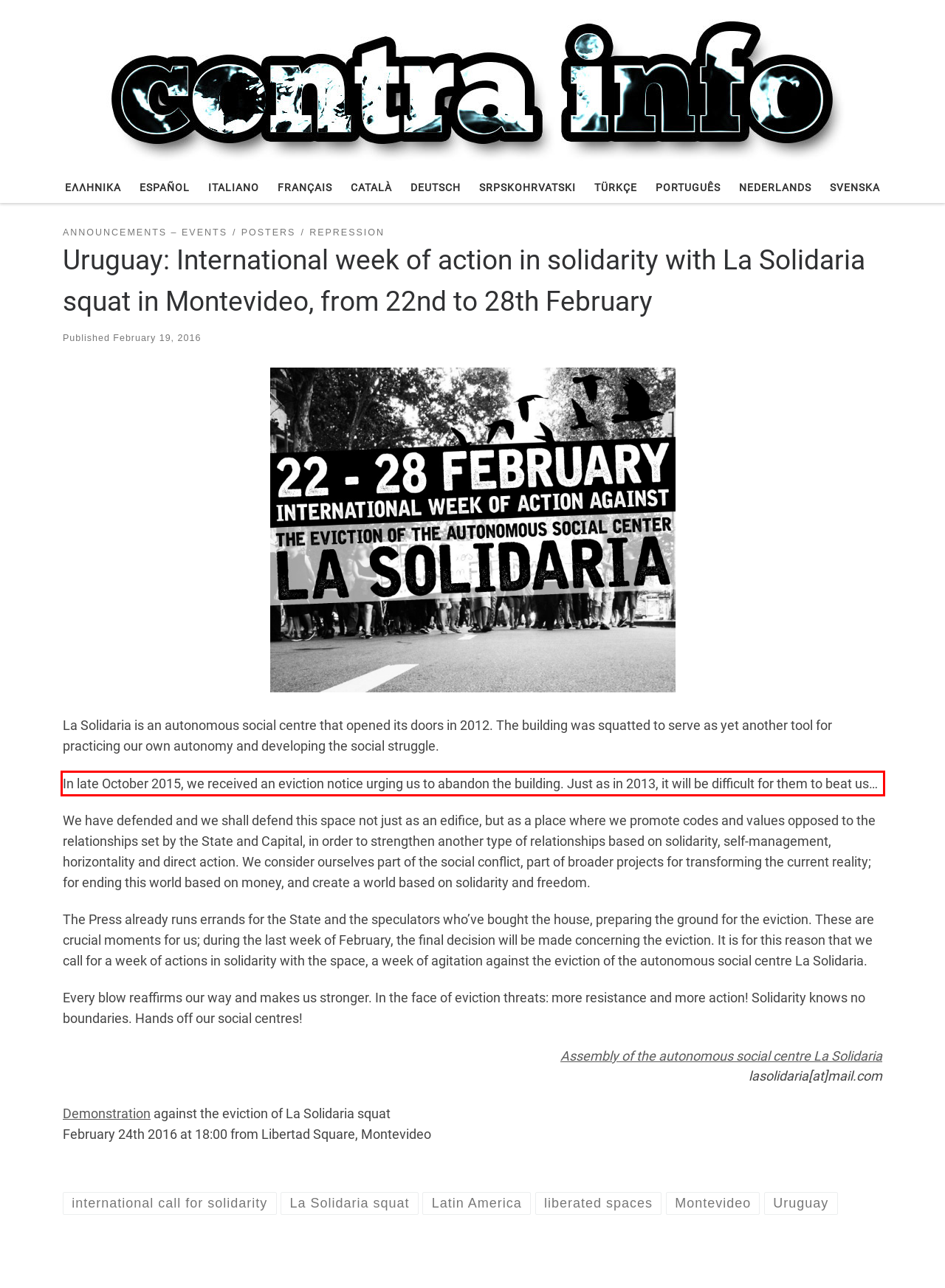Given the screenshot of the webpage, identify the red bounding box, and recognize the text content inside that red bounding box.

In late October 2015, we received an eviction notice urging us to abandon the building. Just as in 2013, it will be difficult for them to beat us…